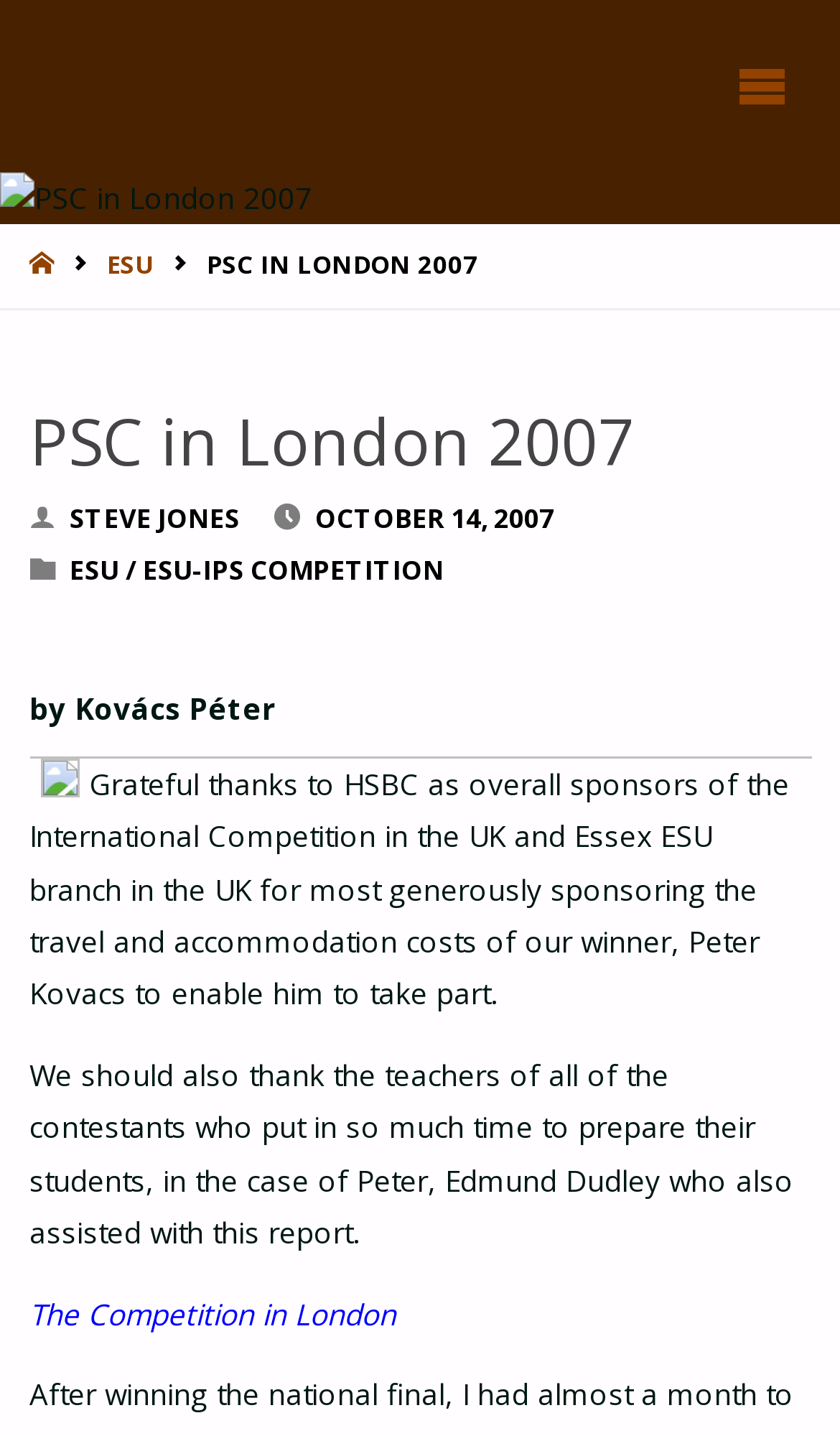What is the name of the competition mentioned in the article?
Answer with a single word or phrase, using the screenshot for reference.

ESU-IPS COMPETITION